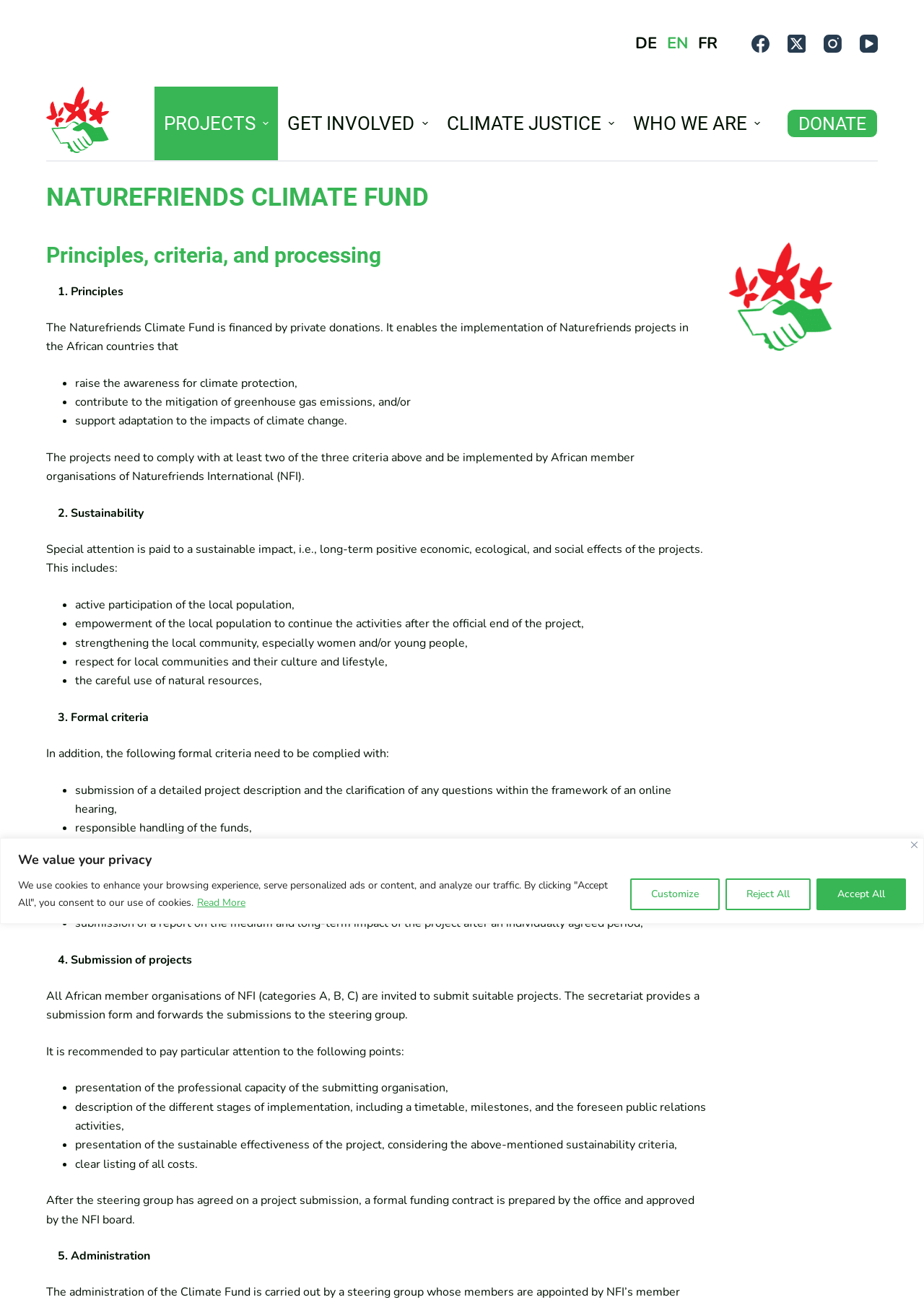Given the description "Reject All", determine the bounding box of the corresponding UI element.

[0.785, 0.673, 0.877, 0.697]